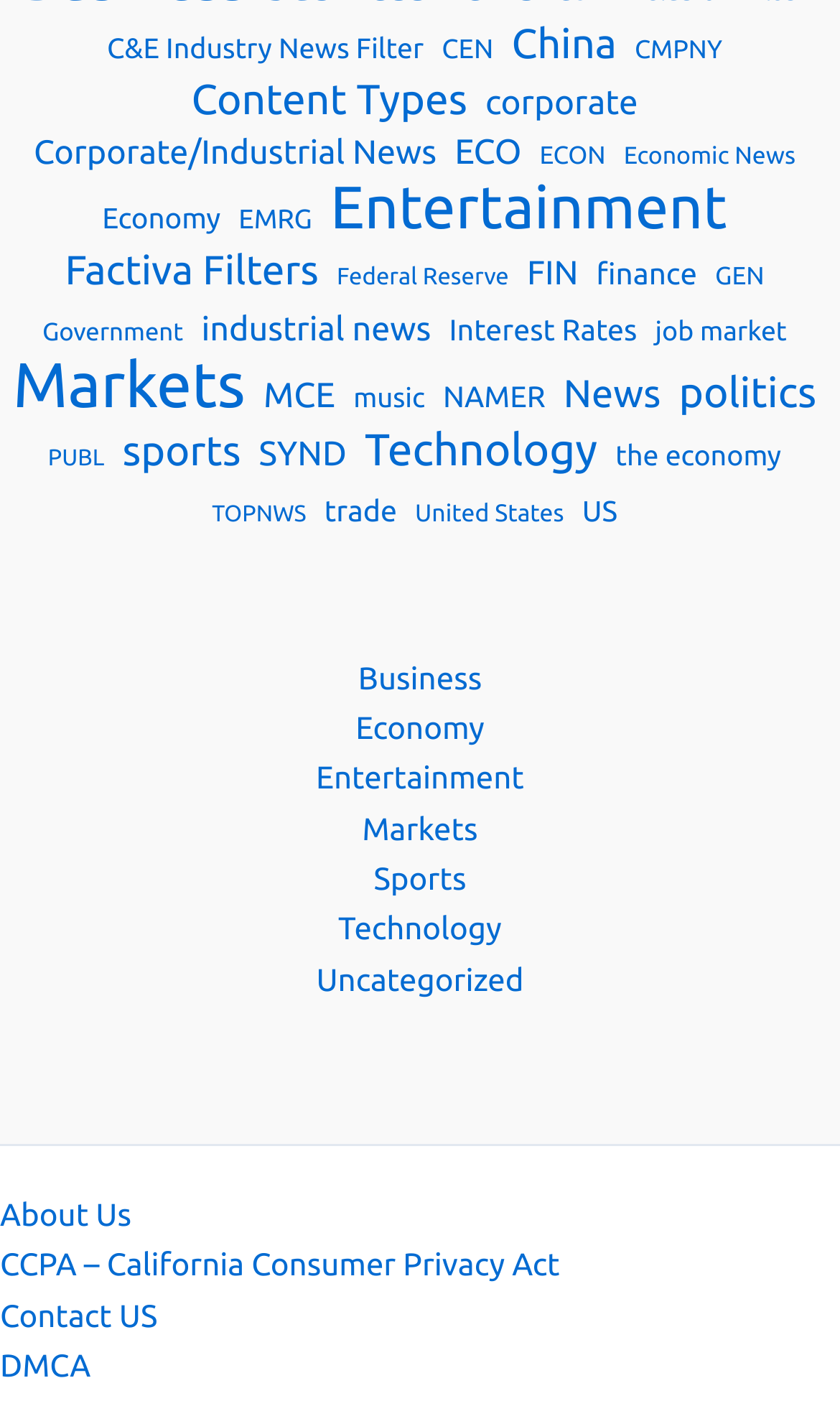Provide a one-word or one-phrase answer to the question:
How many links are there in the webpage?

44